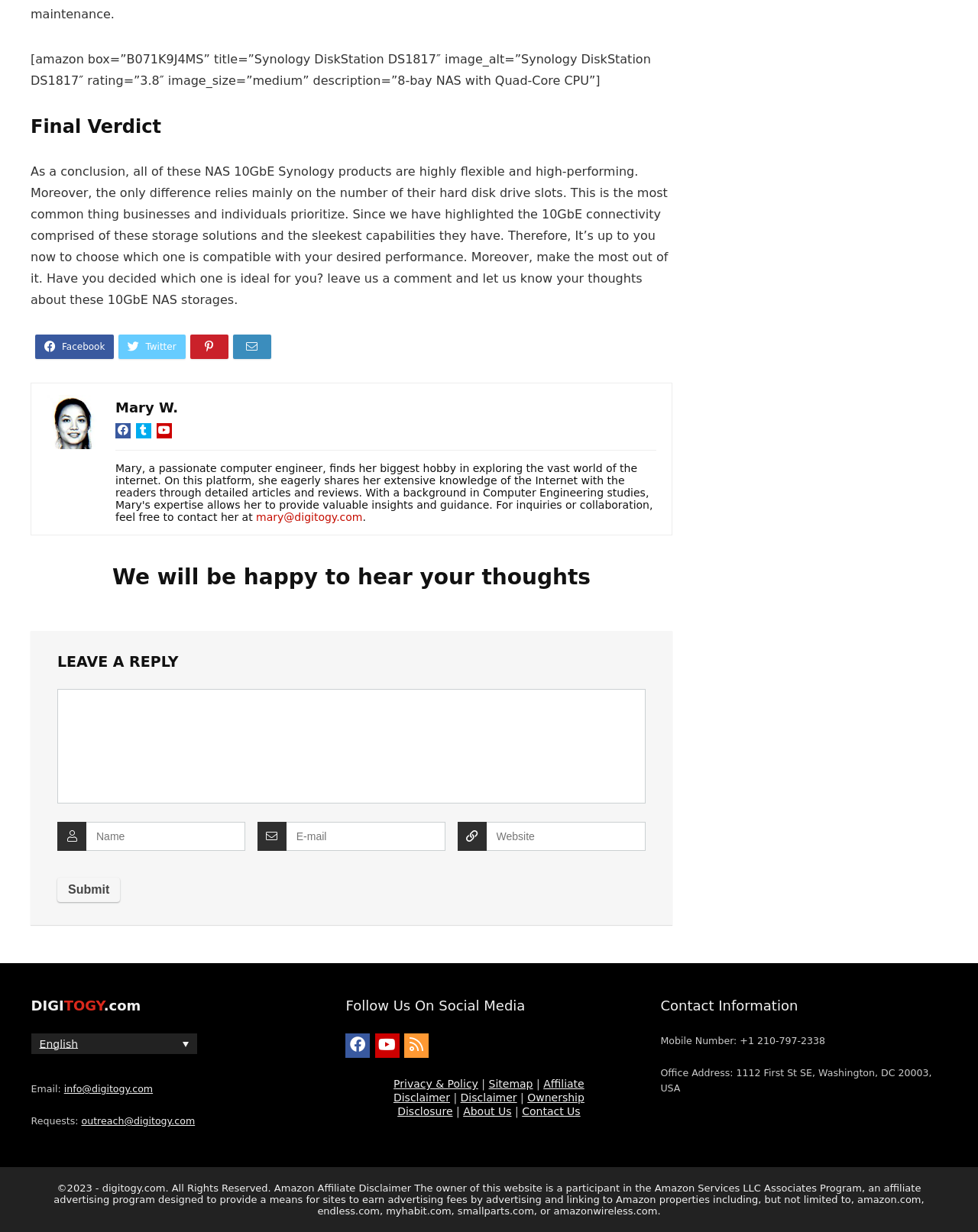Please identify the bounding box coordinates of the element's region that should be clicked to execute the following instruction: "Submit". The bounding box coordinates must be four float numbers between 0 and 1, i.e., [left, top, right, bottom].

[0.059, 0.713, 0.123, 0.732]